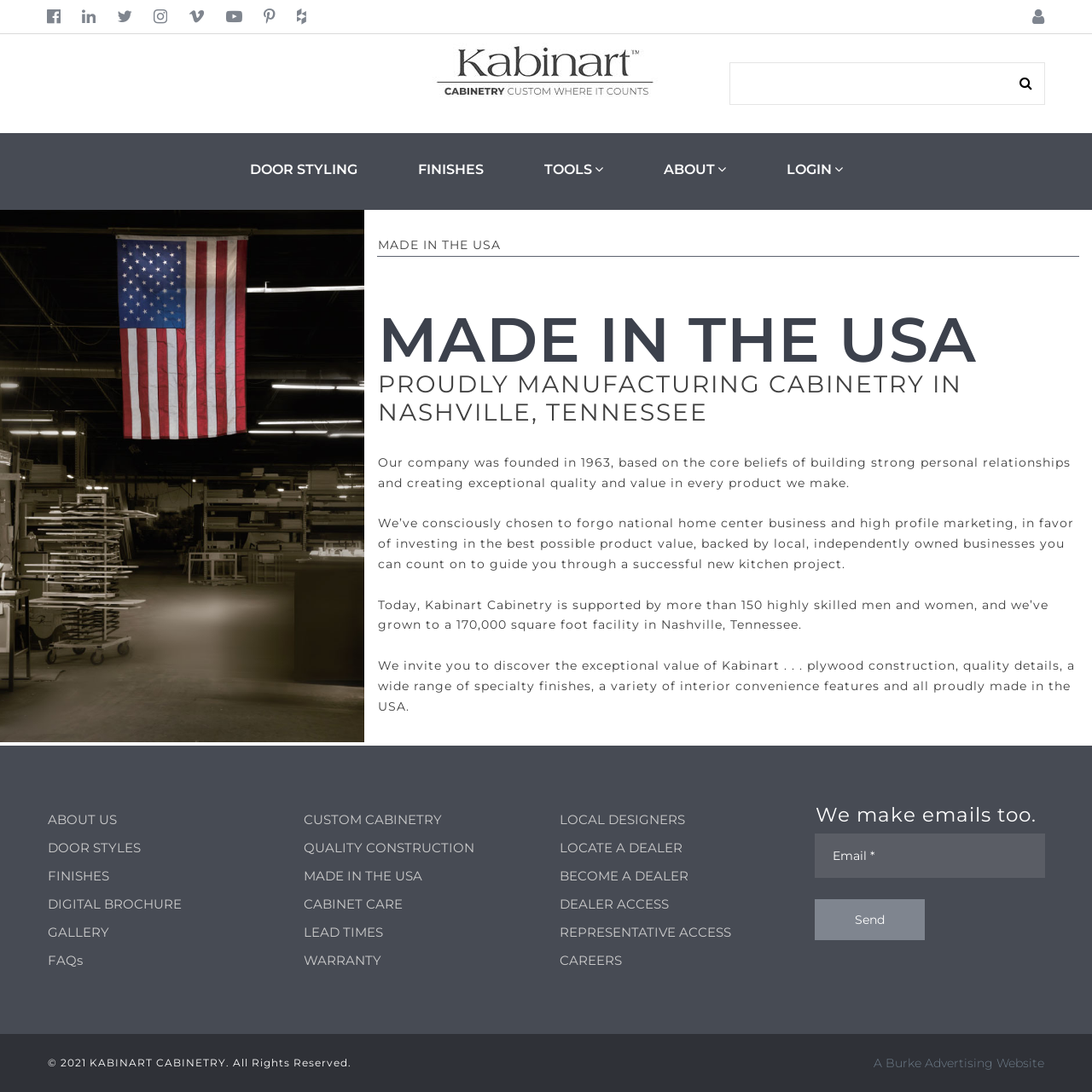Please determine the bounding box coordinates of the section I need to click to accomplish this instruction: "Click on the ABOUT US link".

[0.044, 0.743, 0.107, 0.758]